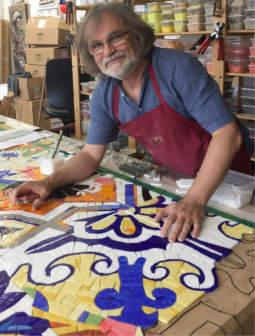Observe the image and answer the following question in detail: What is the significance of mosaic sculptures?

According to the accompanying text, mosaic sculptures, such as those created by Gary Drostle, have the significance of enhancing built environments, which implies that these artworks have the power to transform and elevate the spaces in which they are installed.